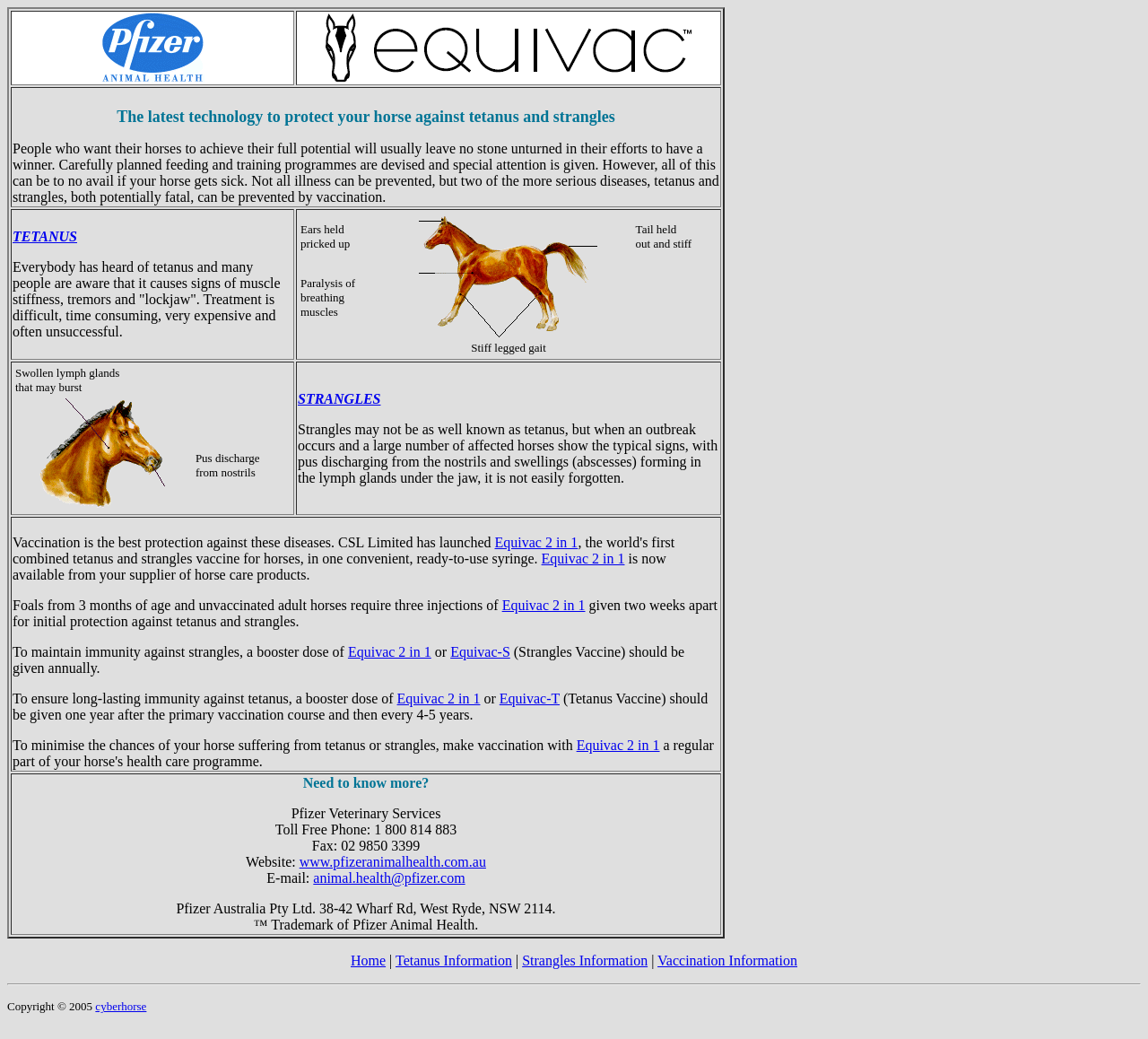Provide the bounding box coordinates for the specified HTML element described in this description: "Strangles Information". The coordinates should be four float numbers ranging from 0 to 1, in the format [left, top, right, bottom].

[0.455, 0.917, 0.564, 0.932]